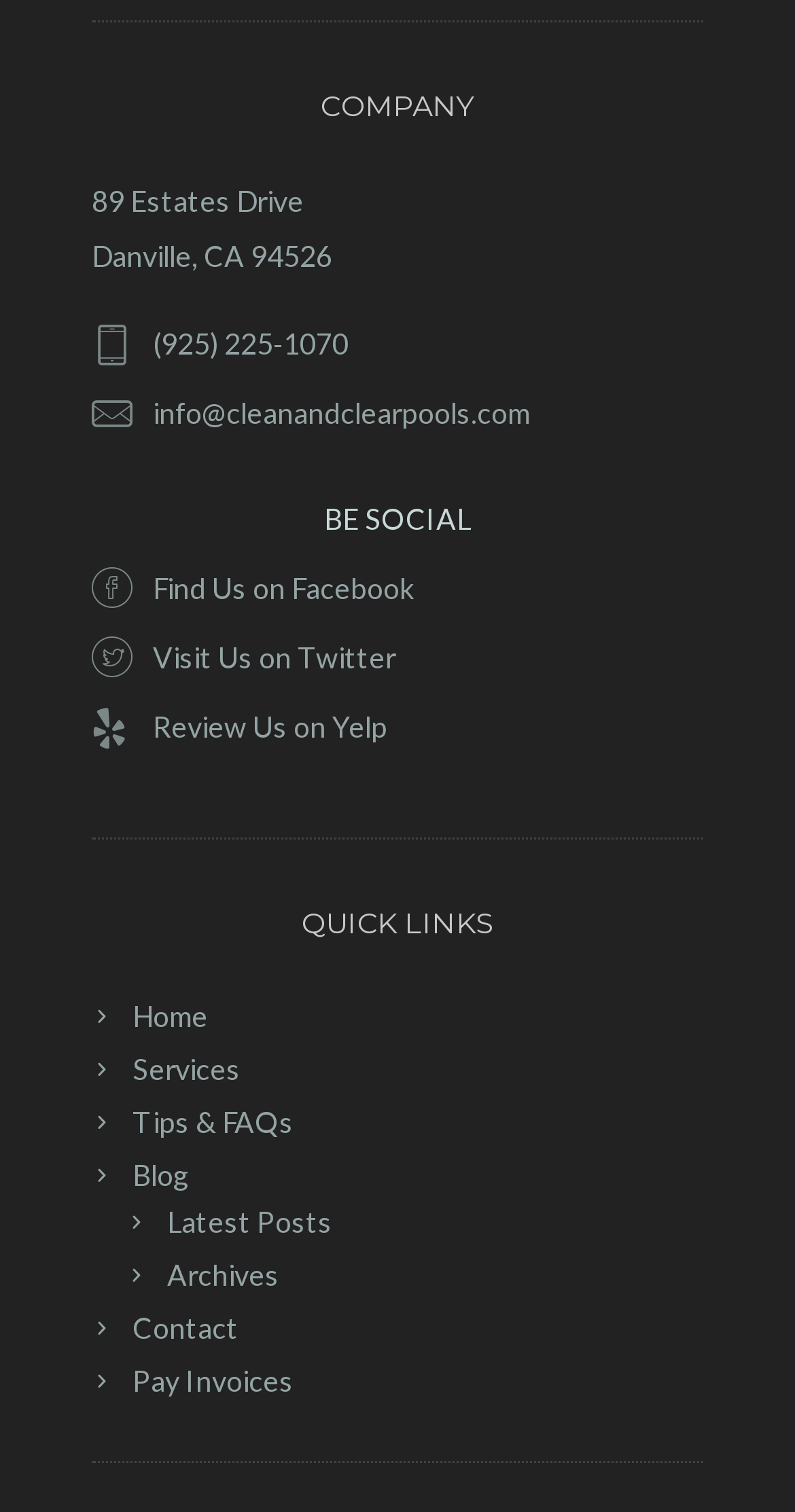What is the company's address?
Answer the question in as much detail as possible.

I found the company's address by looking at the link element with the text '89 Estates Drive Danville, CA 94526' which is located at the top of the page, below the 'COMPANY' heading.